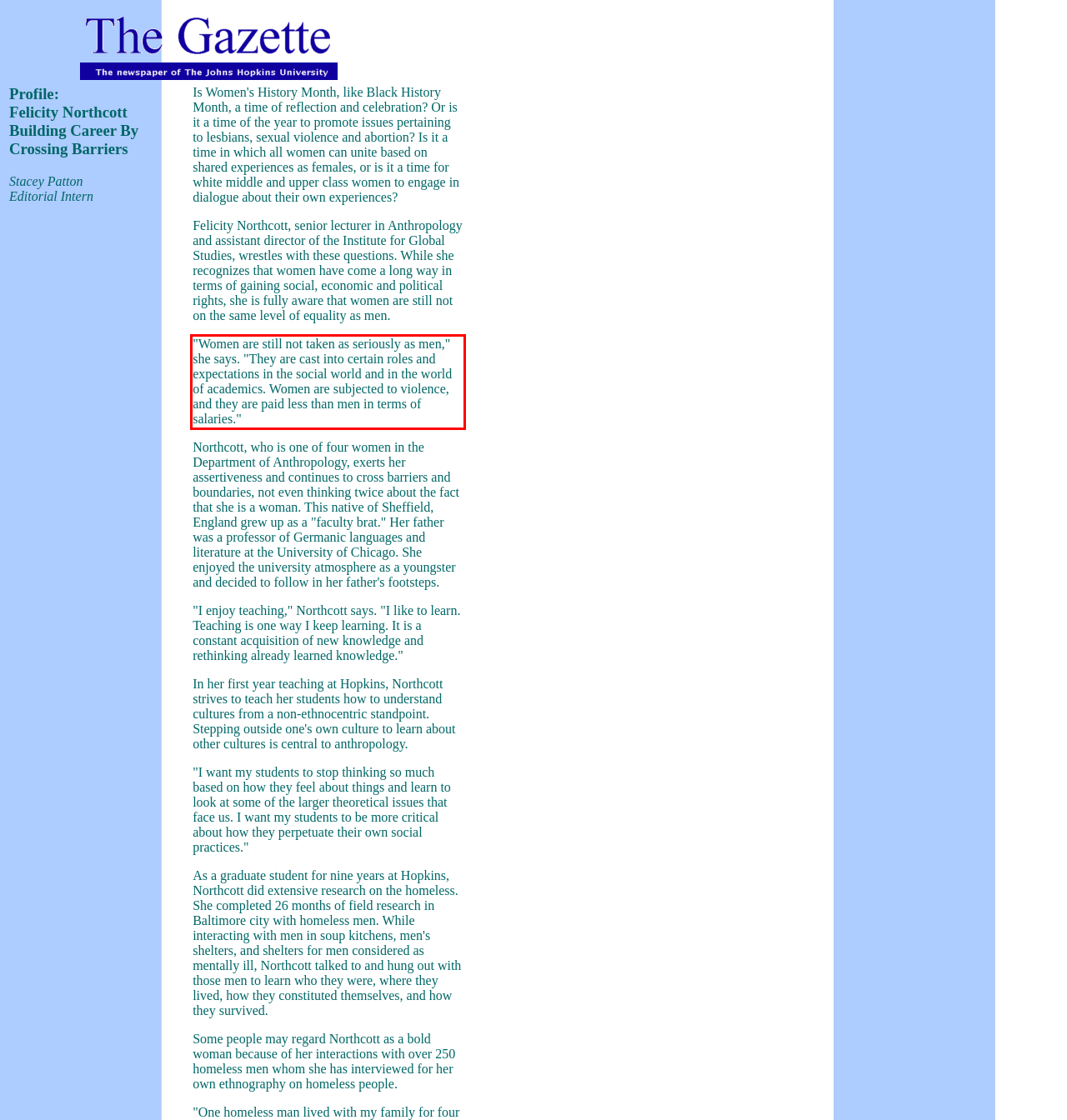Given a screenshot of a webpage, identify the red bounding box and perform OCR to recognize the text within that box.

"Women are still not taken as seriously as men," she says. "They are cast into certain roles and expectations in the social world and in the world of academics. Women are subjected to violence, and they are paid less than men in terms of salaries."